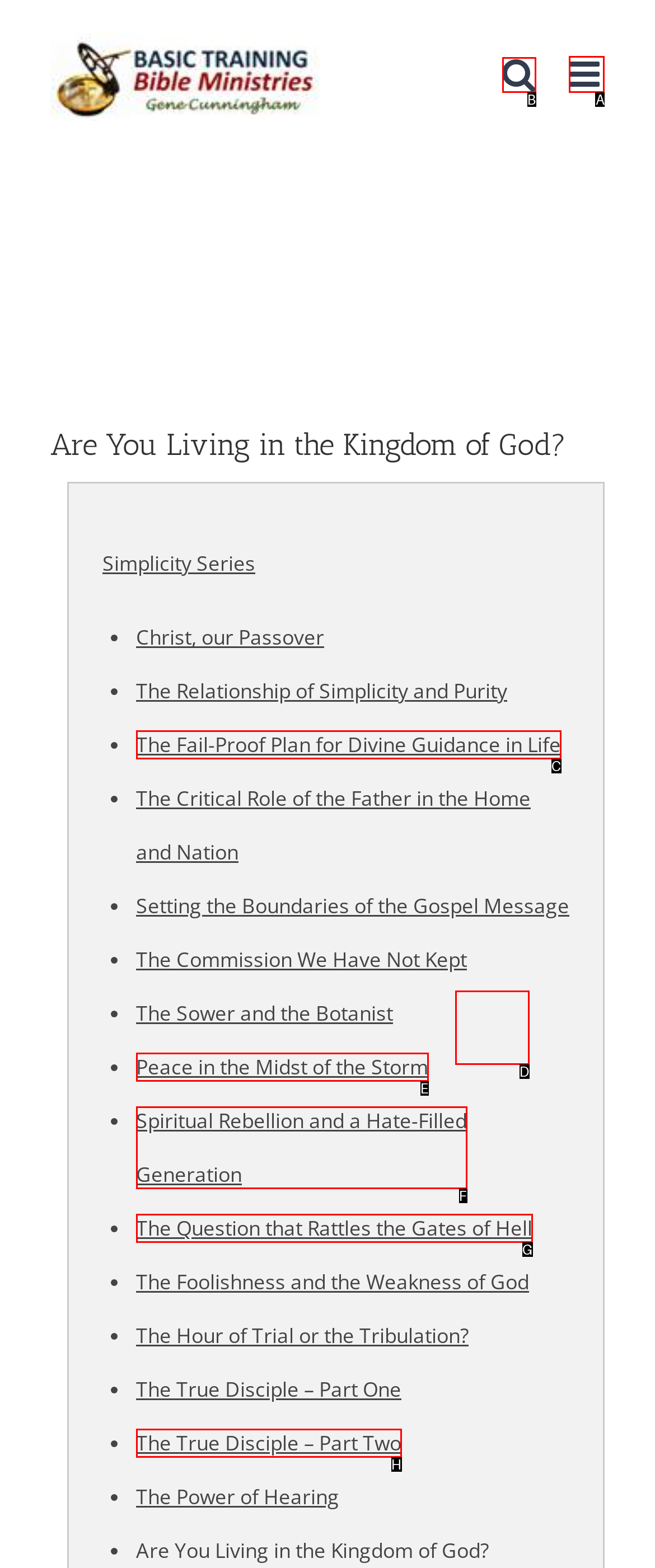Identify the correct UI element to click on to achieve the following task: Toggle mobile menu Respond with the corresponding letter from the given choices.

A